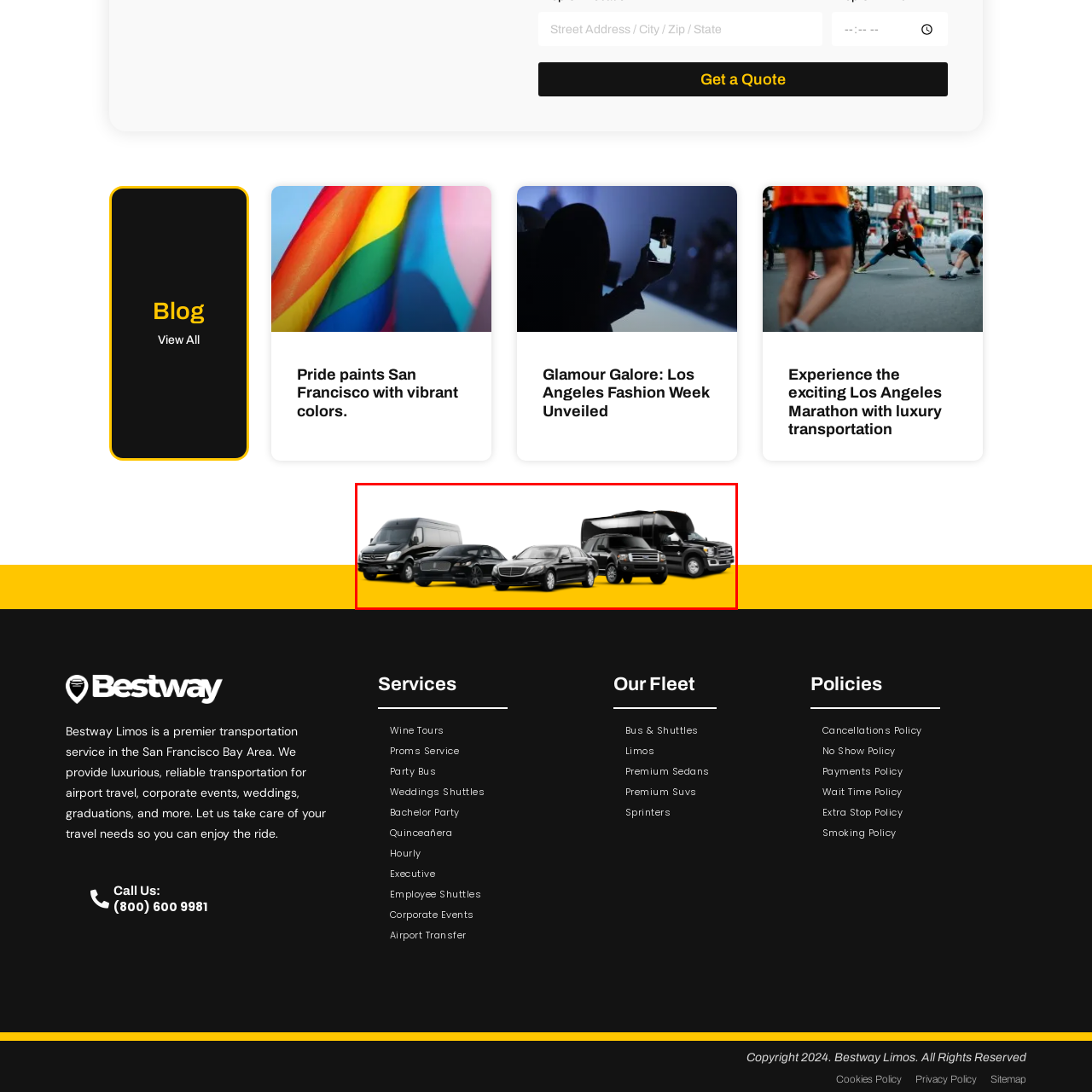Elaborate on all the details and elements present in the red-outlined area of the image.

The image showcases a sleek fleet of luxurious black vehicles, emphasizing a premium transportation service ideal for various occasions. Featured prominently are a stylish black sedan, an elegant SUV, and a spacious van, all appearing polished and ready to serve. The backdrop is a vibrant yellow, which not only enhances the visual appeal but also reflects the dynamic and professional essence of the transportation service being advertised. This arrangement likely signifies reliability and sophistication, making it an attractive option for clients seeking high-quality travel solutions for events such as corporate outings, weddings, or airport transfers.